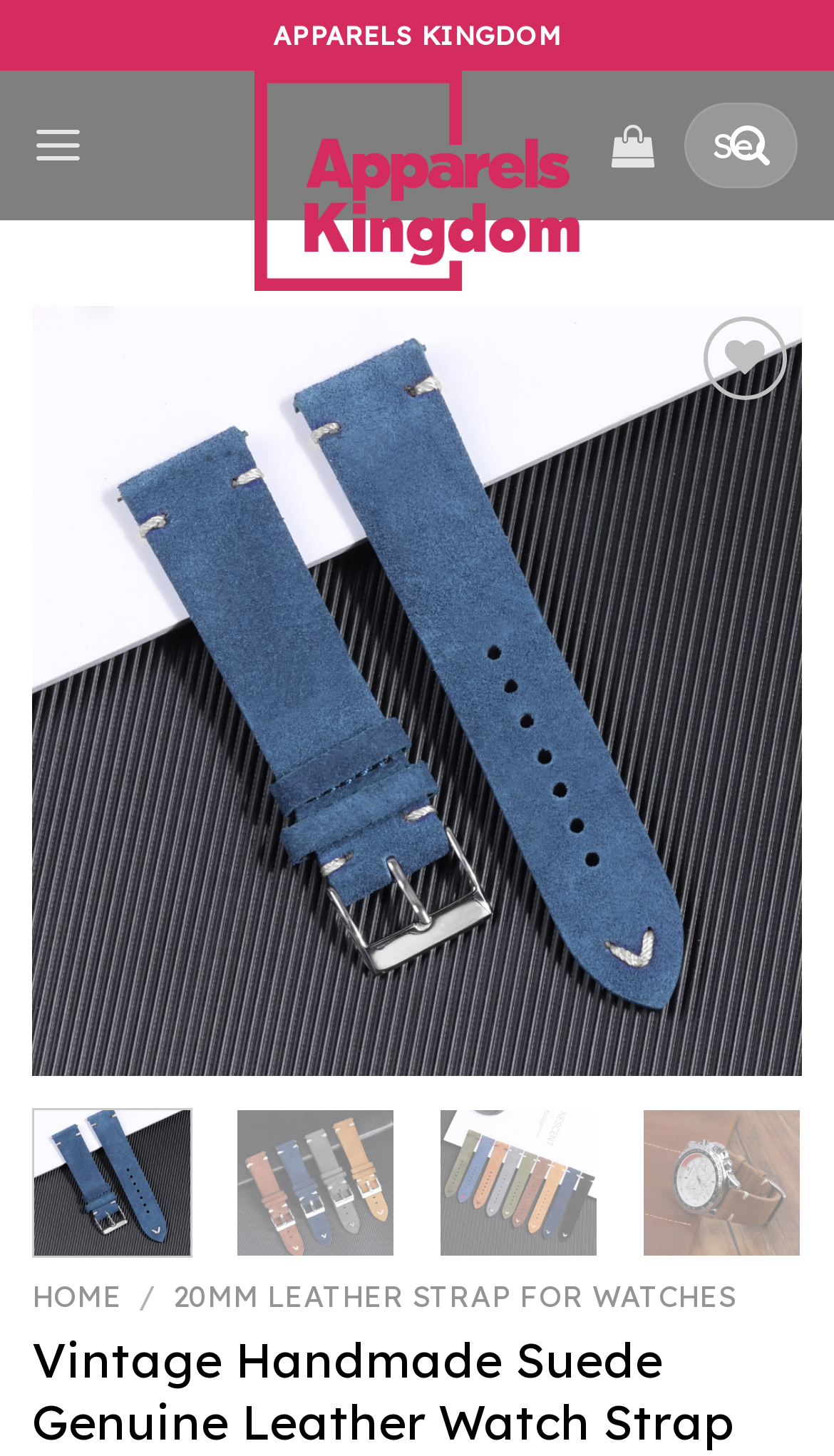Explain the webpage in detail.

The webpage appears to be a product page for a vintage handmade suede genuine leather watch strap. At the top, there is a header section with the brand name "APPARELS KINGDOM" and a link to the "Cut and Sew Manufacturer" with an accompanying image. Below this, there is a menu link and a search bar with a submit button and a wishlist button.

On the left side of the page, there is a large image of the watch strap, which takes up most of the vertical space. Below this image, there are three smaller images of the watch strap from different angles.

On the top-right side of the page, there is a link to add the product to a wishlist. Below this, there are navigation links to "HOME" and "20MM LEATHER STRAP FOR WATCHES", separated by a slash.

At the very bottom of the page, there is a heading that reads "Vintage Handmade Suede Genuine Leather Watch Strap", which is likely the title of the product page.